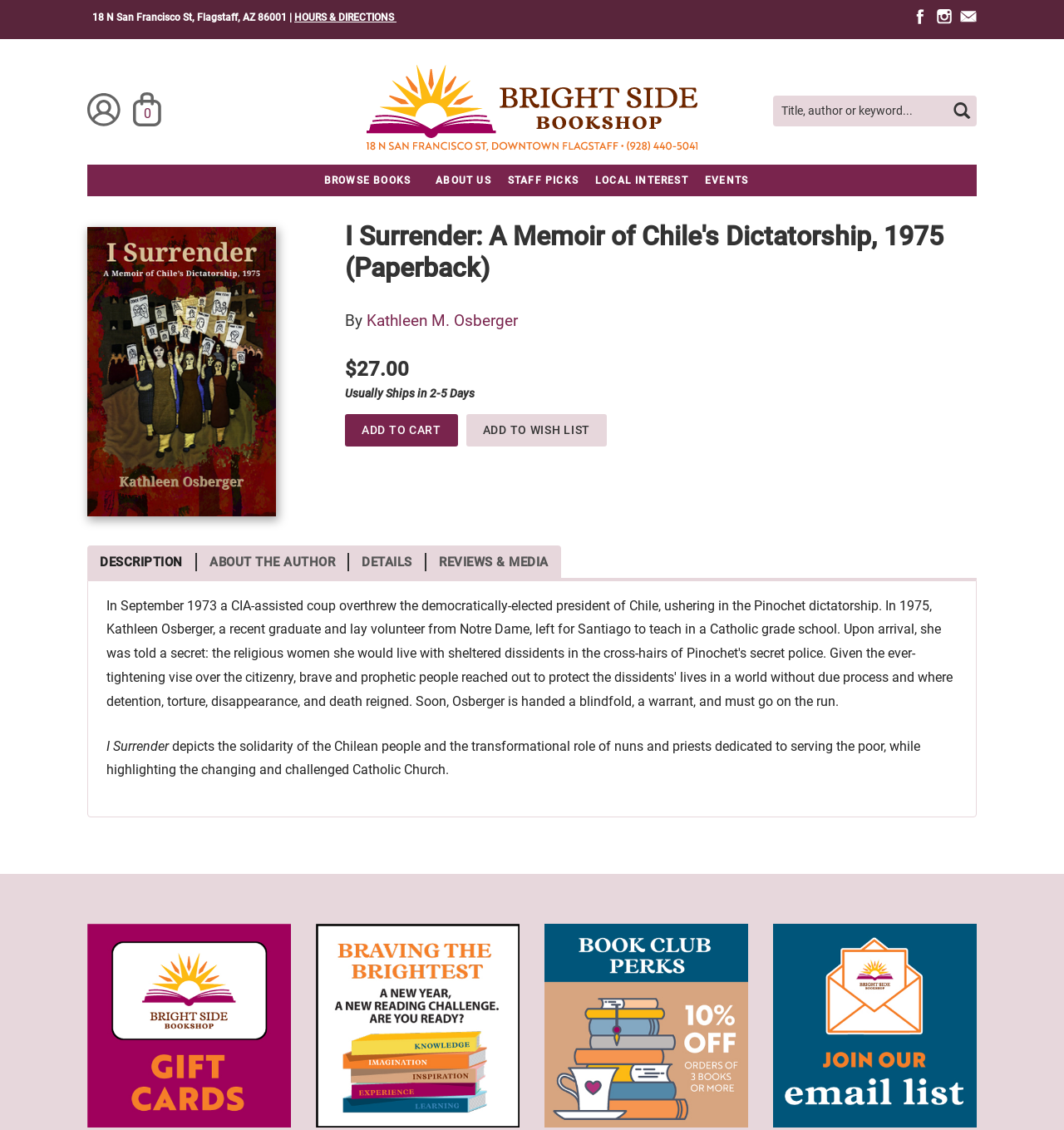Using the element description: "Add to wishlist", determine the bounding box coordinates. The coordinates should be in the format [left, top, right, bottom], with values between 0 and 1.

None